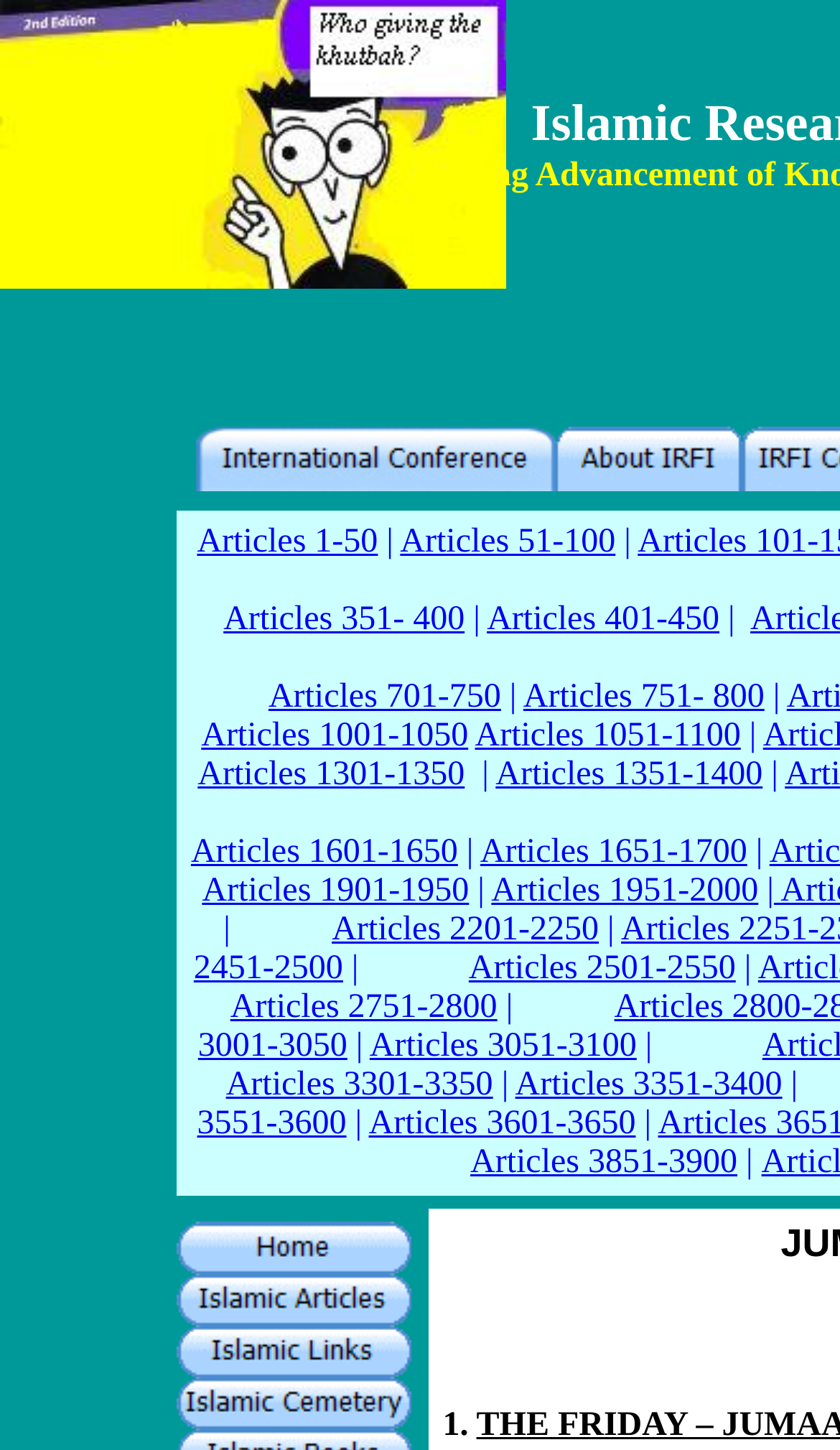Could you specify the bounding box coordinates for the clickable section to complete the following instruction: "Click on International Conference link"?

[0.232, 0.319, 0.66, 0.345]